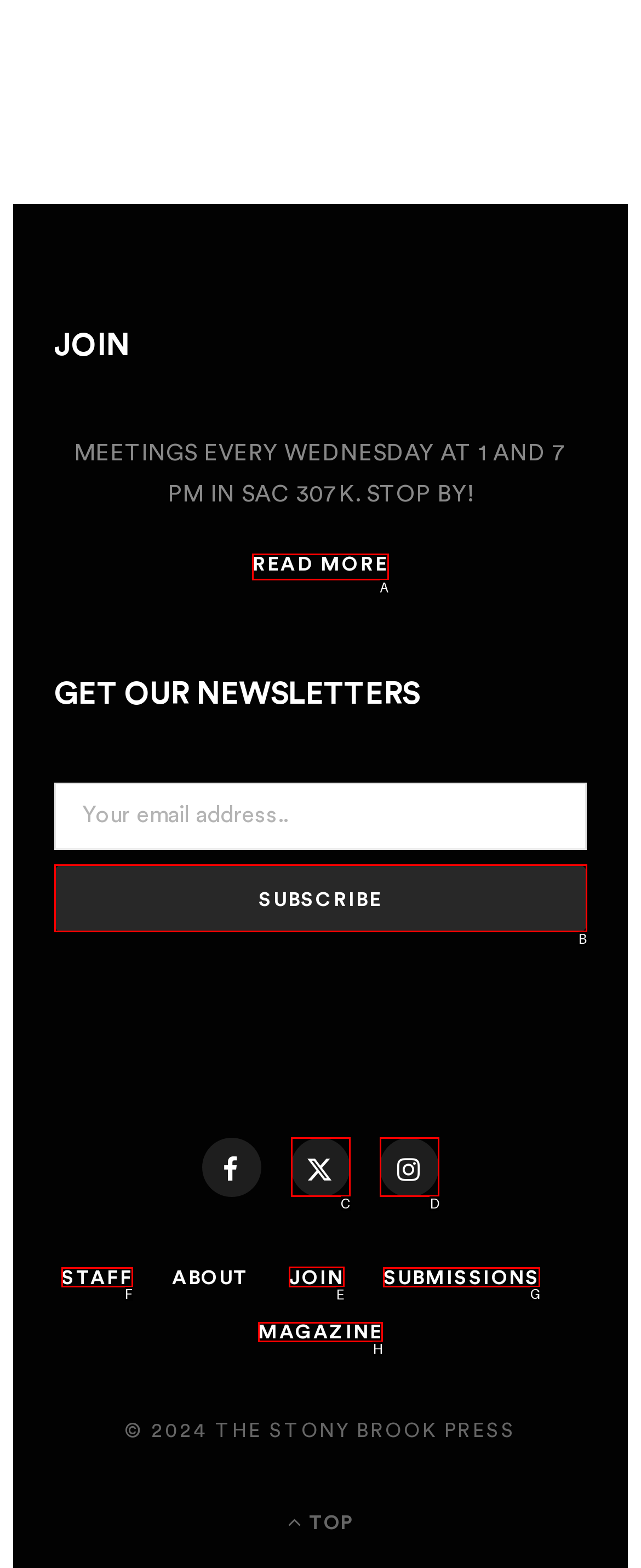Identify the HTML element that should be clicked to accomplish the task: Join the community
Provide the option's letter from the given choices.

E